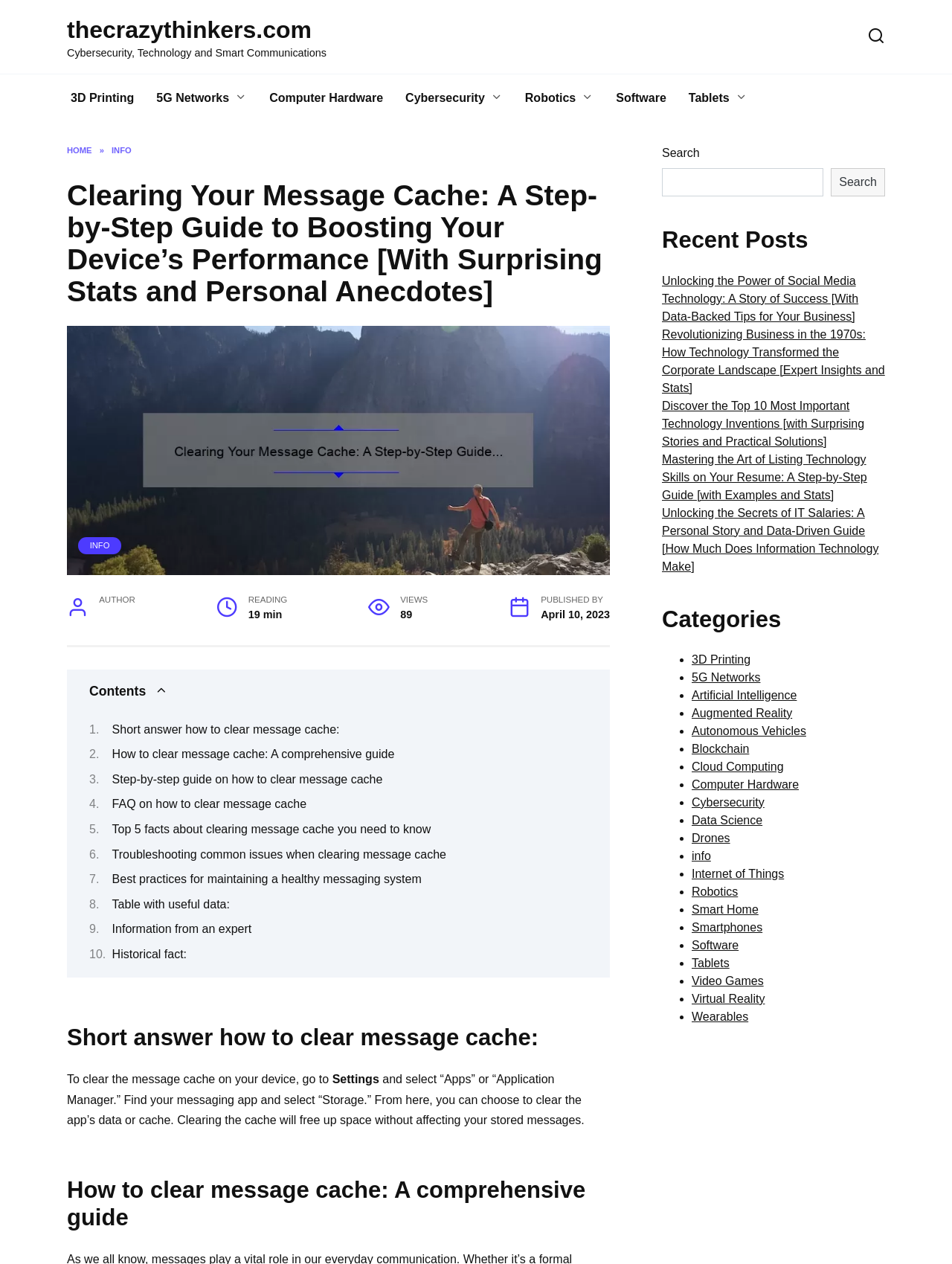Please find and report the bounding box coordinates of the element to click in order to perform the following action: "Clear the message cache". The coordinates should be expressed as four float numbers between 0 and 1, in the format [left, top, right, bottom].

[0.07, 0.849, 0.349, 0.859]